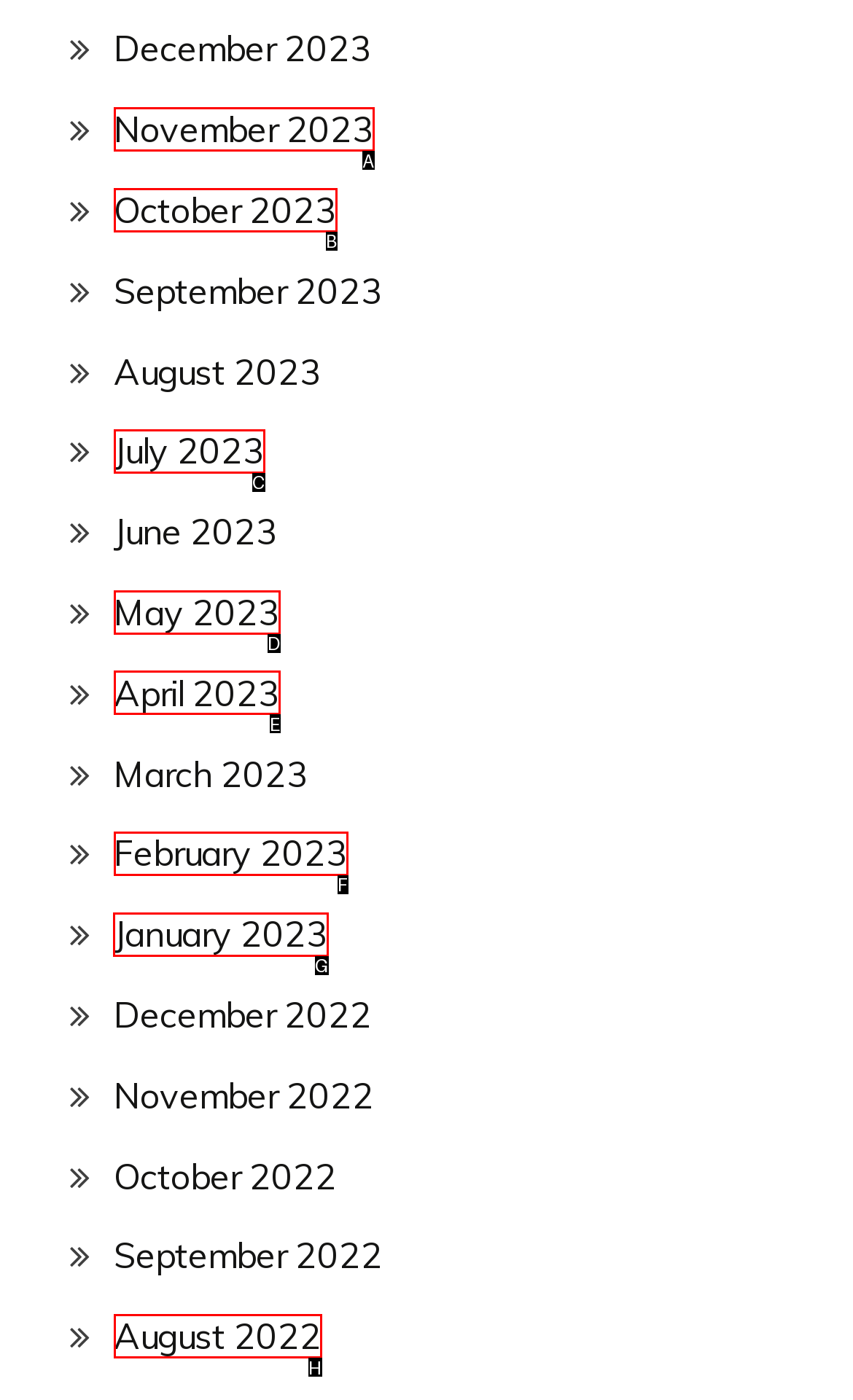Which lettered option should be clicked to achieve the task: View January 2023? Choose from the given choices.

G